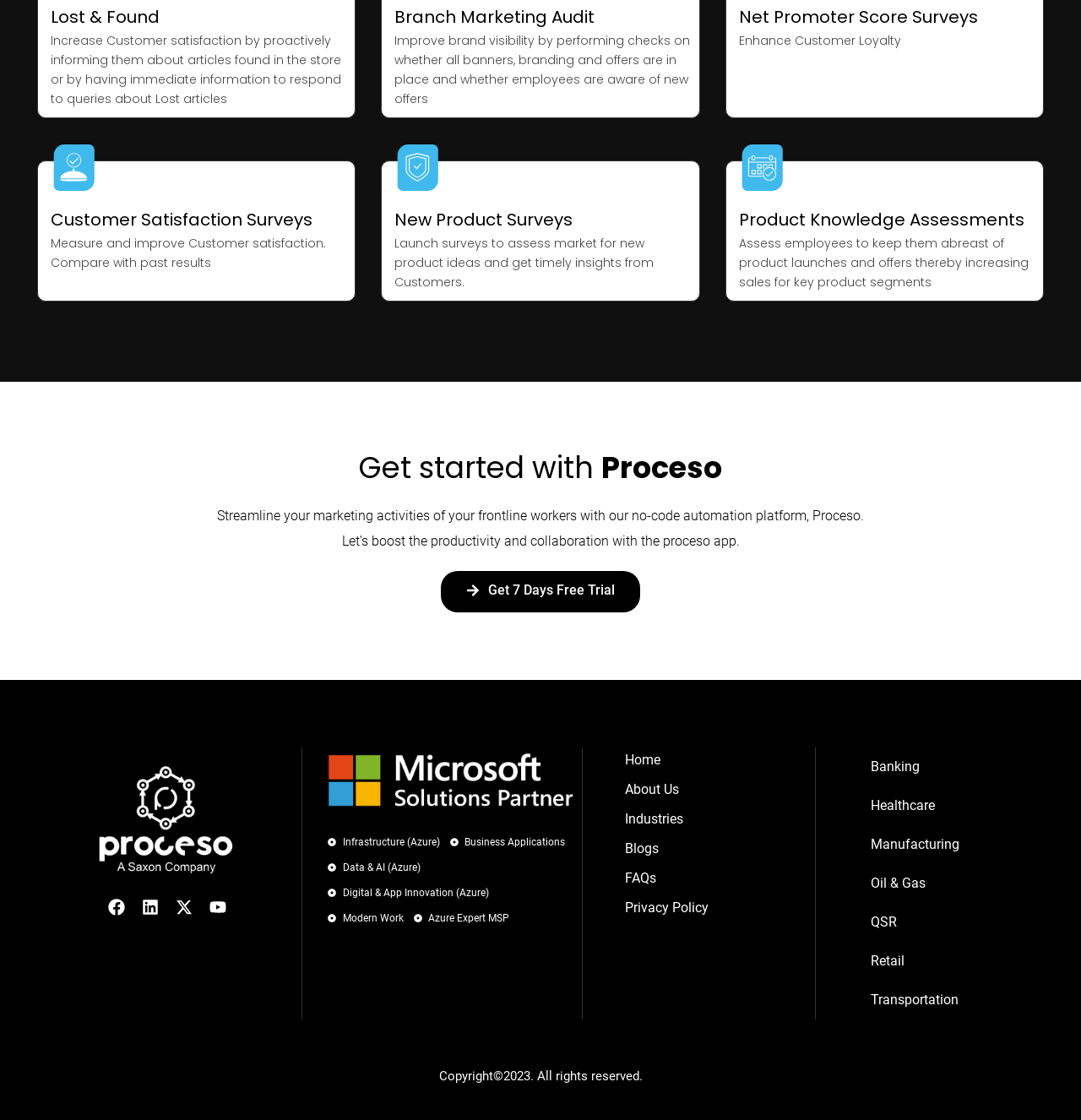Identify the bounding box coordinates of the clickable region necessary to fulfill the following instruction: "Get started with Proceso". The bounding box coordinates should be four float numbers between 0 and 1, i.e., [left, top, right, bottom].

[0.016, 0.401, 0.984, 0.434]